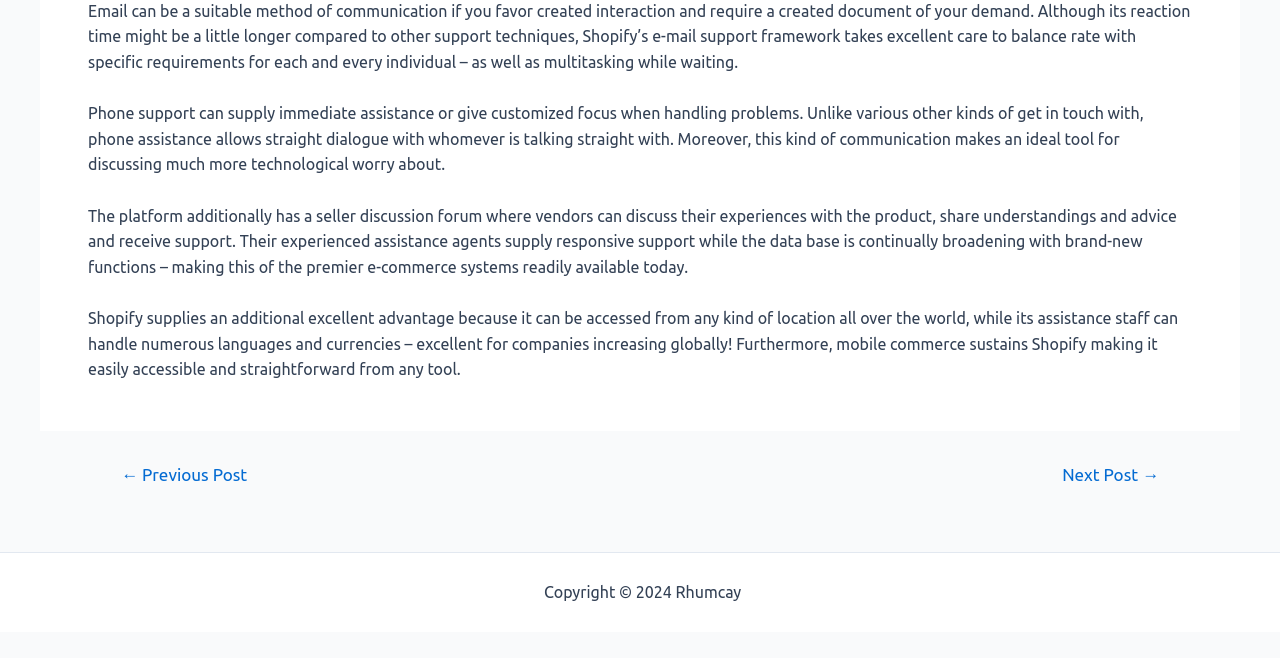Identify the bounding box for the UI element described as: "Sitemap". Ensure the coordinates are four float numbers between 0 and 1, formatted as [left, top, right, bottom].

[0.582, 0.886, 0.628, 0.913]